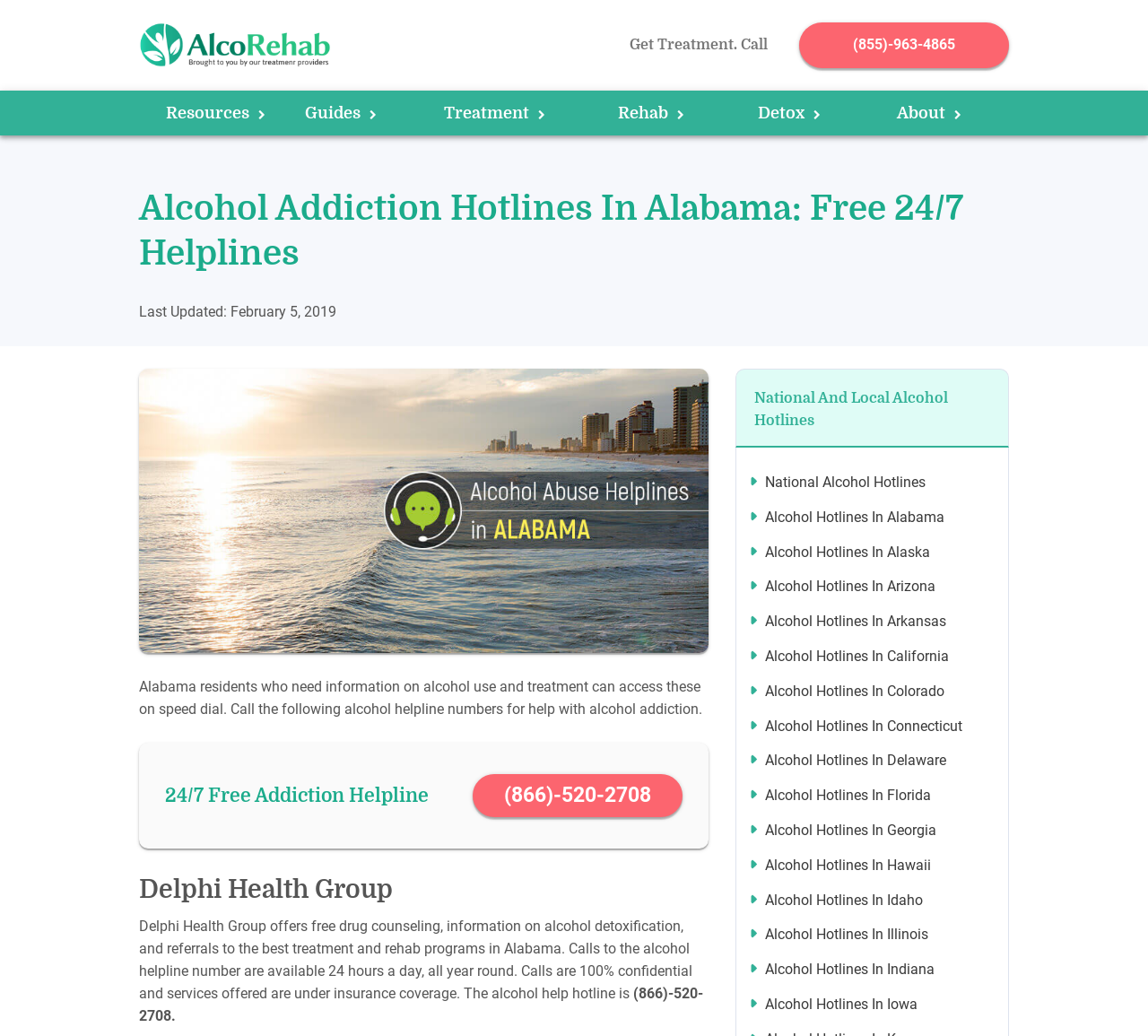Answer the question briefly using a single word or phrase: 
How many national and local alcohol hotlines are listed?

50